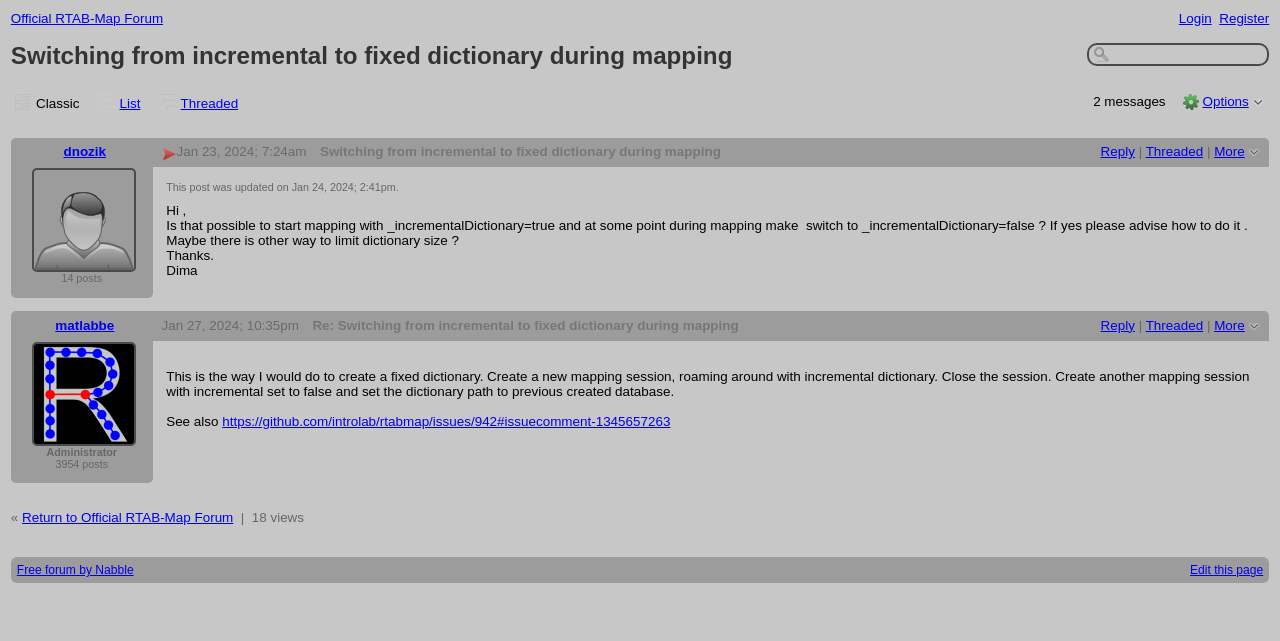Reply to the question with a single word or phrase:
How many views does this topic have?

18 views